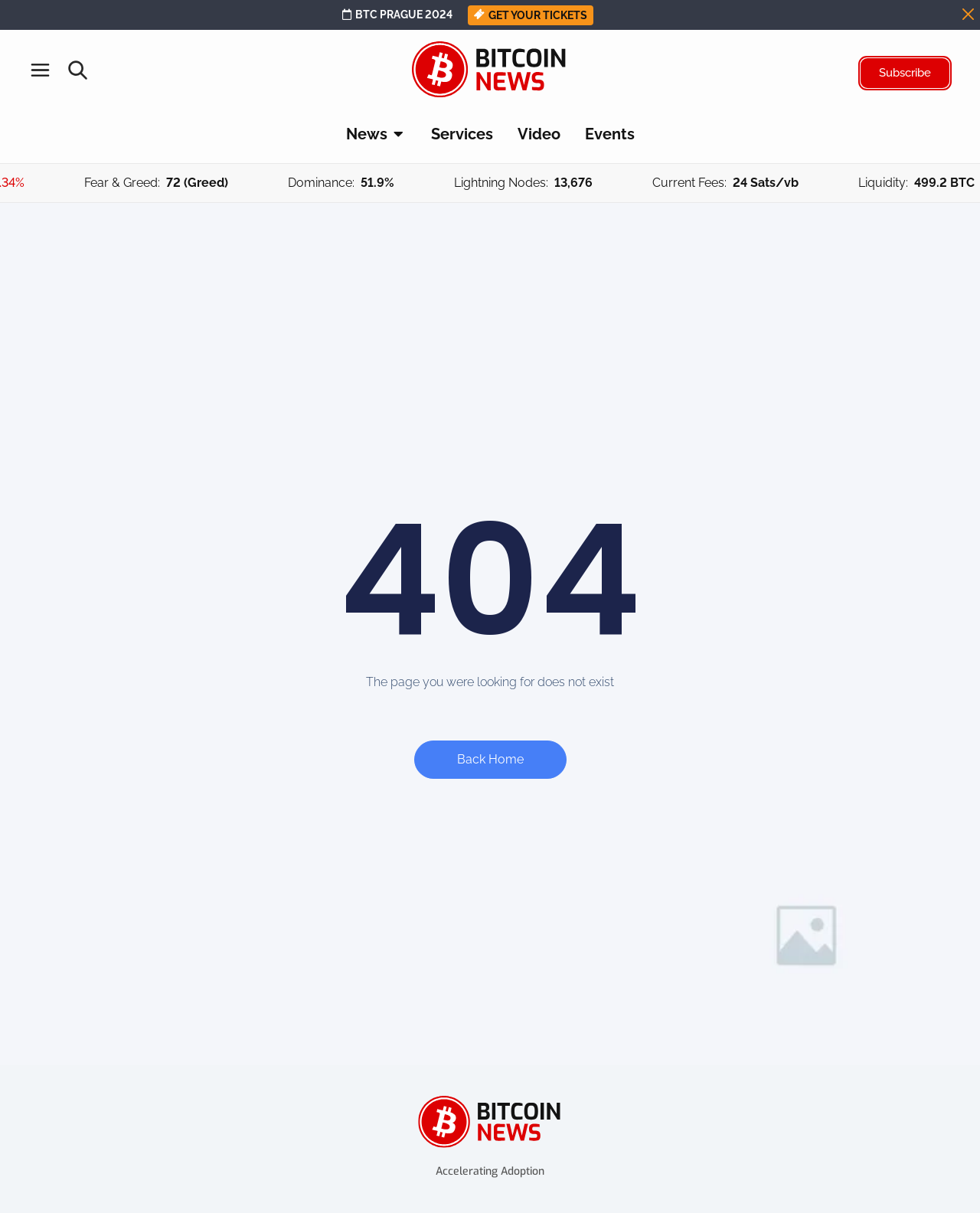Find the bounding box coordinates of the area to click in order to follow the instruction: "Search for something".

[0.07, 0.05, 0.089, 0.066]